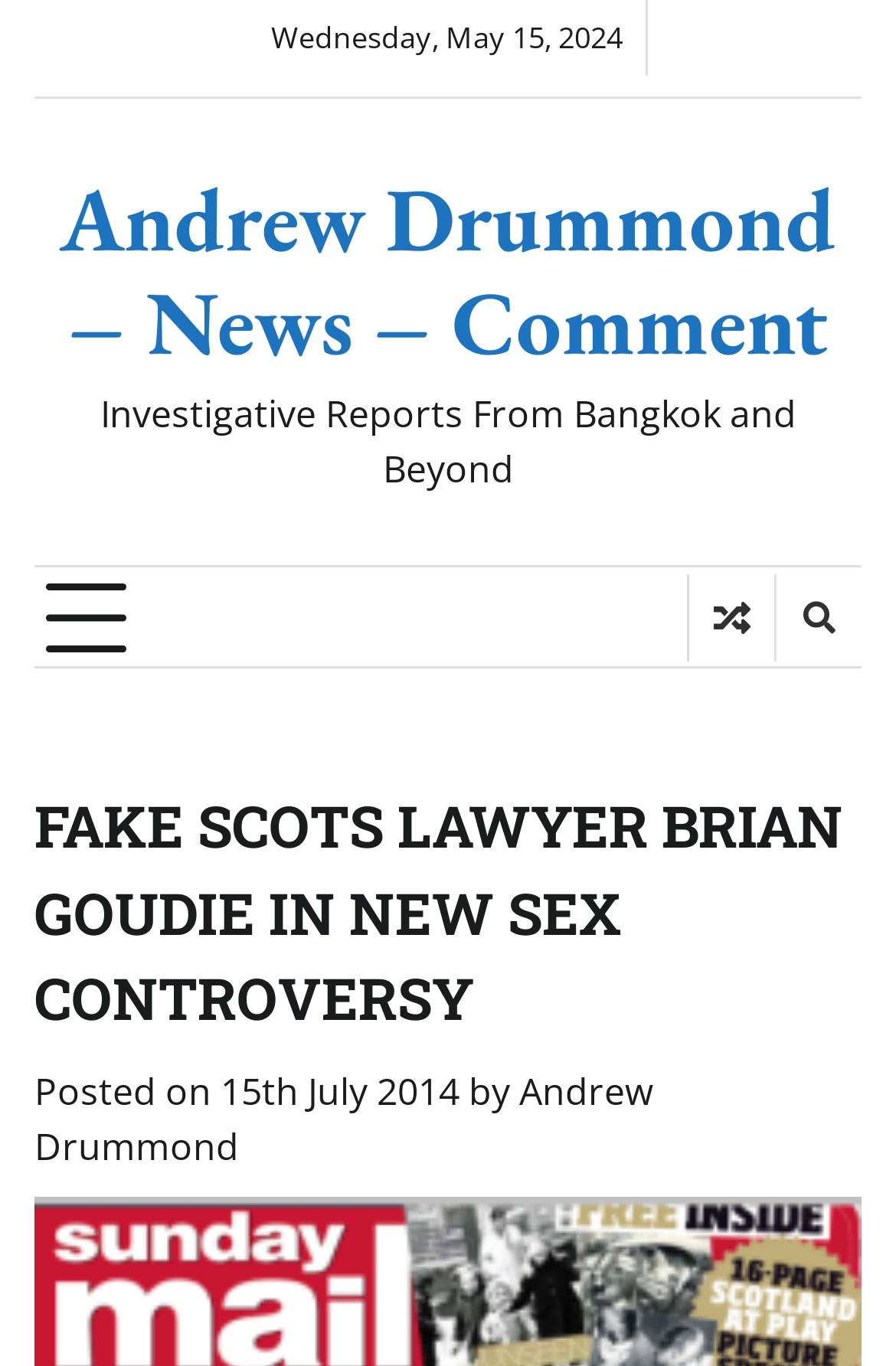What is the date of the article?
Based on the content of the image, thoroughly explain and answer the question.

I found the date of the article by looking at the text 'Posted on' followed by a link with the date '15th July 2014'.